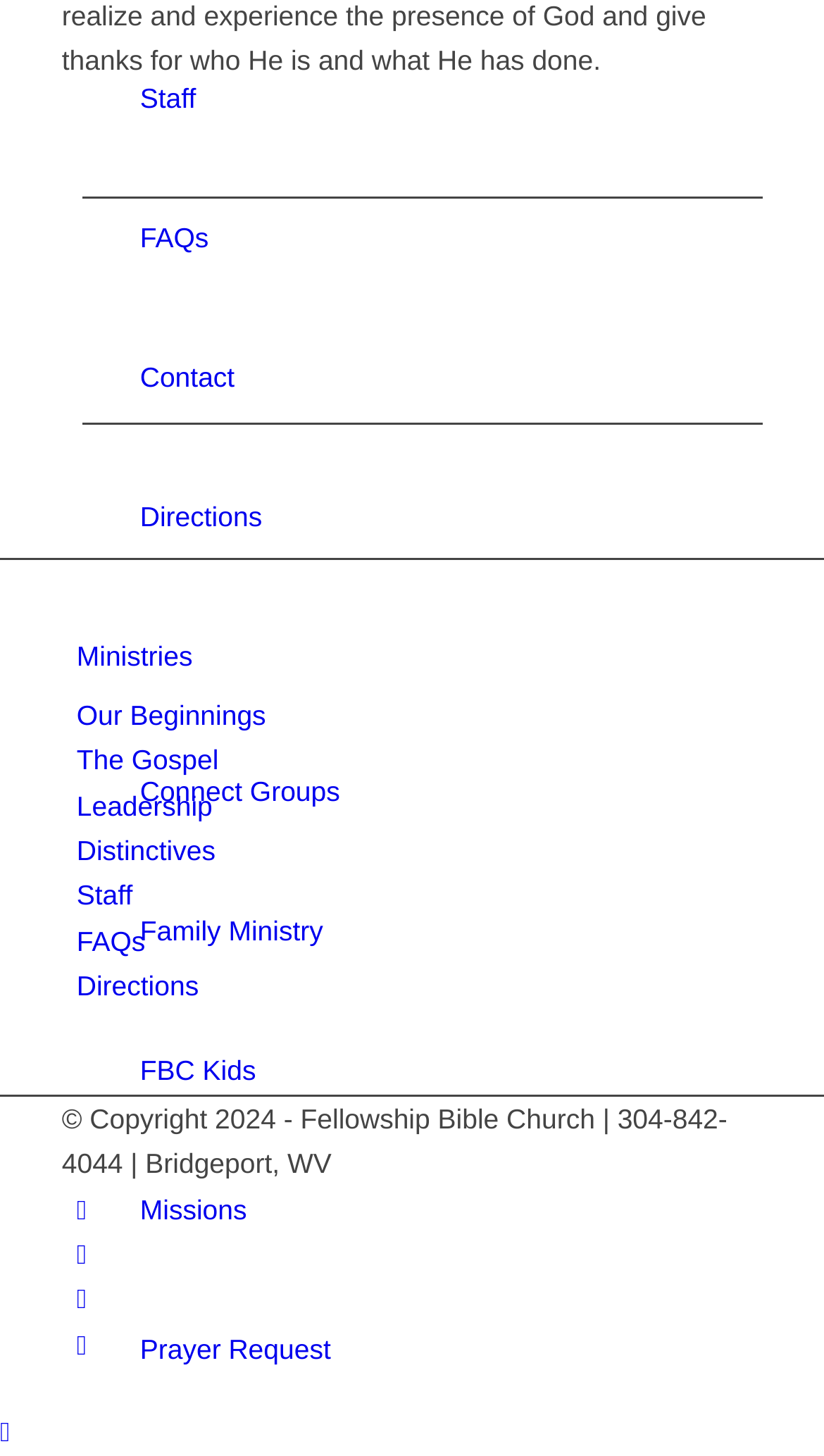Identify the bounding box coordinates of the element that should be clicked to fulfill this task: "Click on the link to read about Matiss Kivlenieks". The coordinates should be provided as four float numbers between 0 and 1, i.e., [left, top, right, bottom].

None